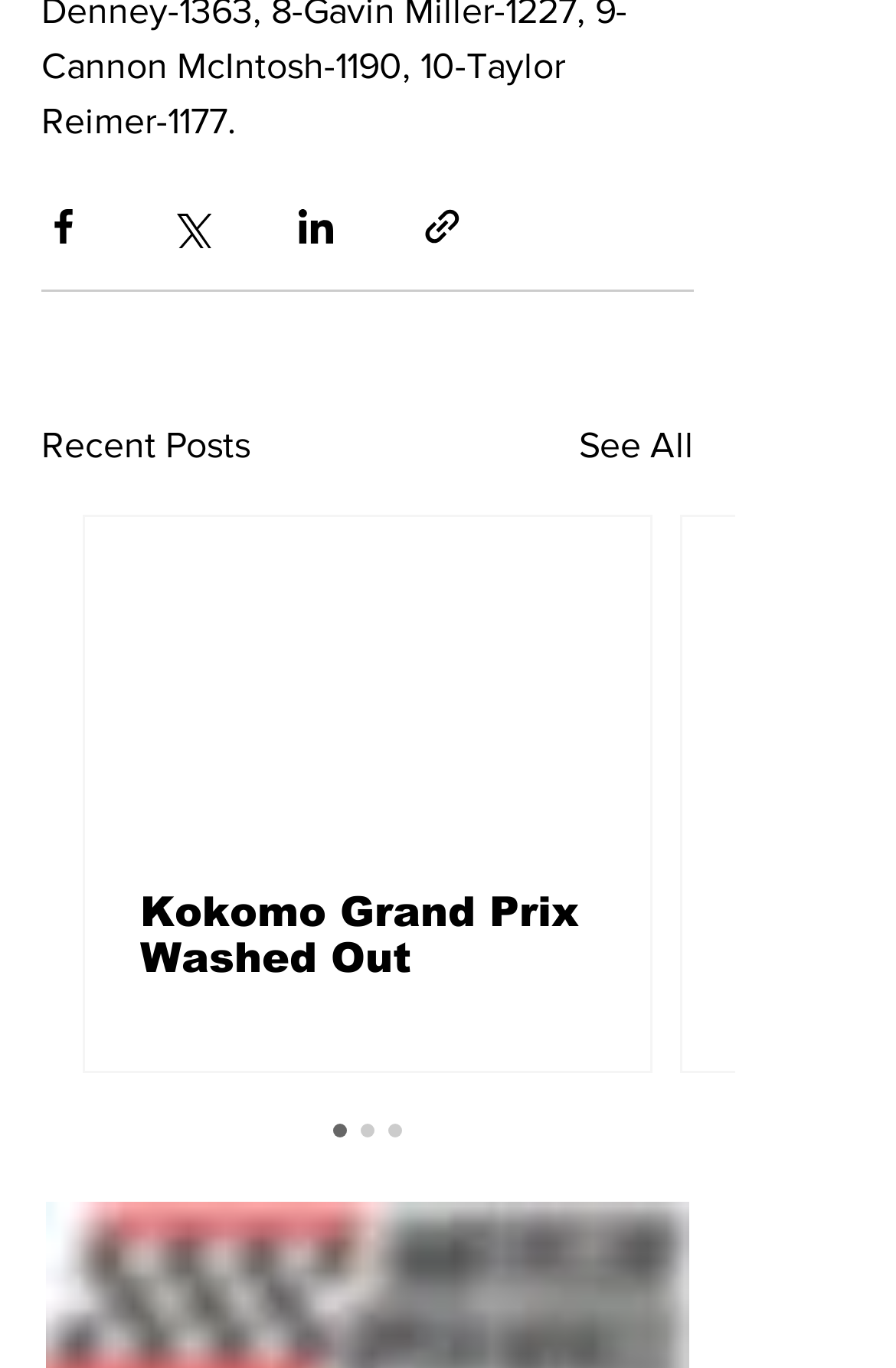Find the bounding box coordinates for the area you need to click to carry out the instruction: "View all recent posts". The coordinates should be four float numbers between 0 and 1, indicated as [left, top, right, bottom].

[0.646, 0.306, 0.774, 0.346]